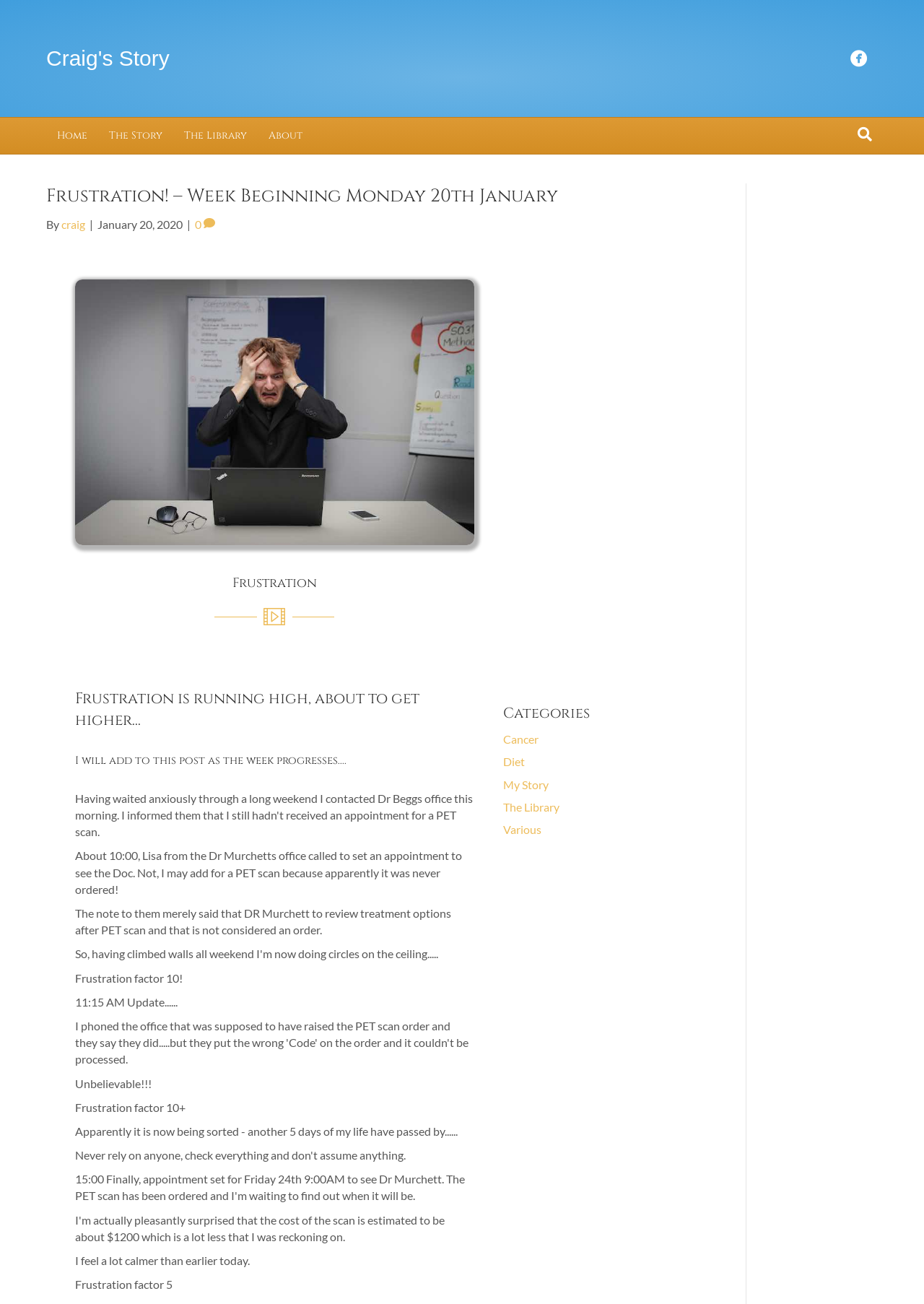Identify the bounding box for the described UI element: "The Story".

[0.106, 0.09, 0.188, 0.118]